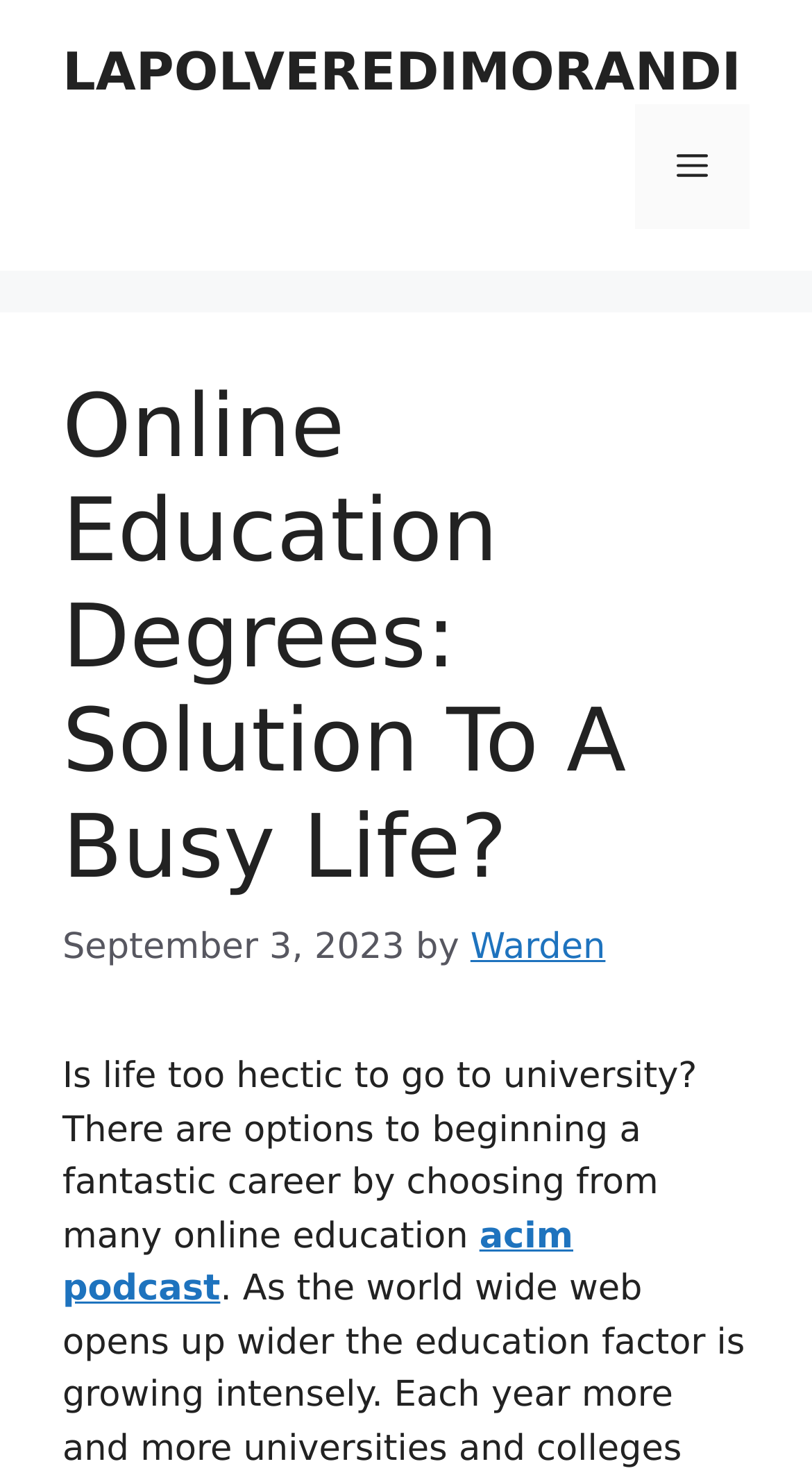Determine the main heading of the webpage and generate its text.

Online Education Degrees: Solution To A Busy Life?